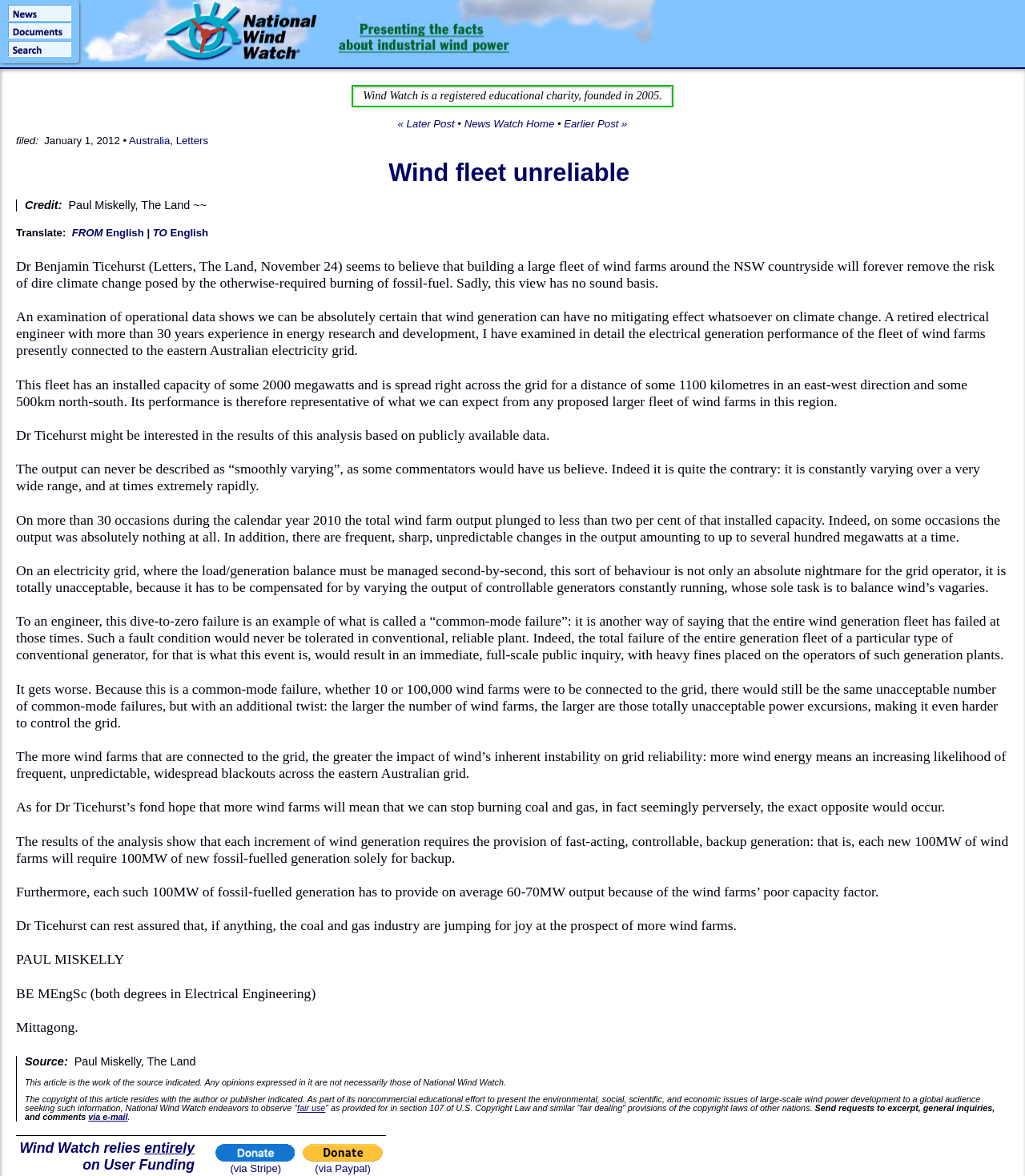Please identify the coordinates of the bounding box for the clickable region that will accomplish this instruction: "Click on the 'National Wind Watch: Presenting the facts about industrial wind power' link".

[0.0, 0.046, 0.562, 0.056]